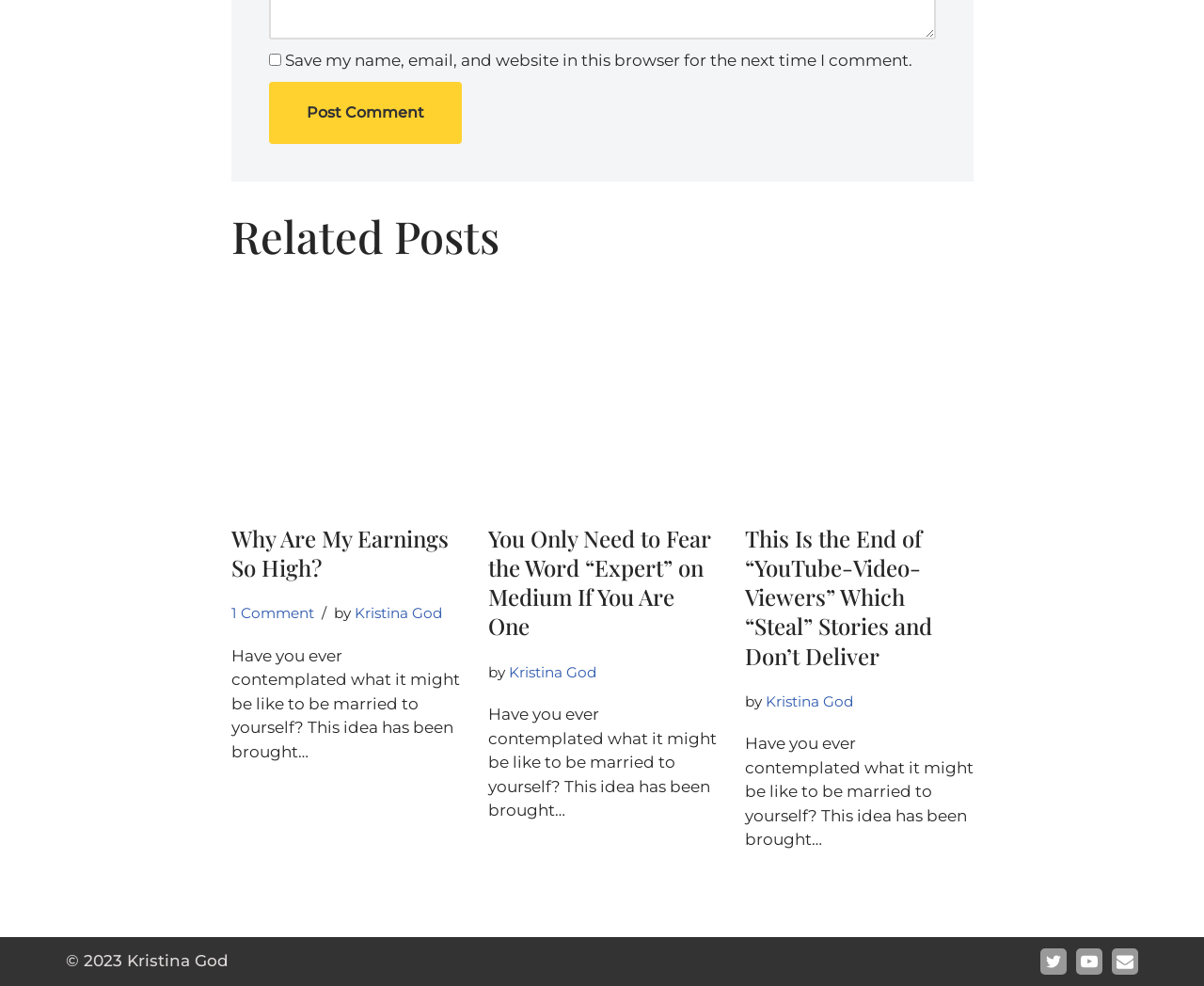Locate the bounding box coordinates of the clickable region necessary to complete the following instruction: "Visit Facebook page". Provide the coordinates in the format of four float numbers between 0 and 1, i.e., [left, top, right, bottom].

None